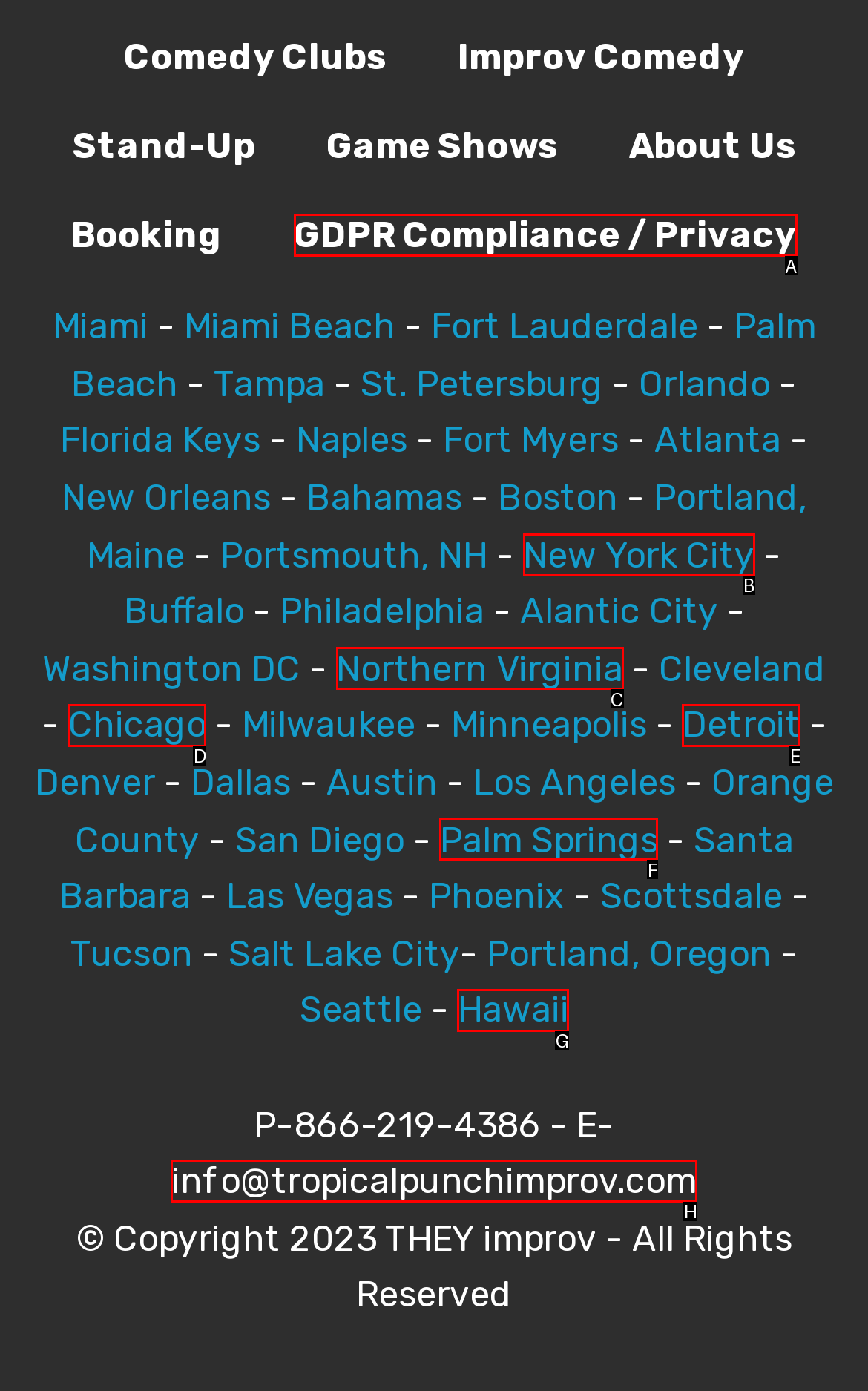Among the marked elements in the screenshot, which letter corresponds to the UI element needed for the task: Contact via email?

H